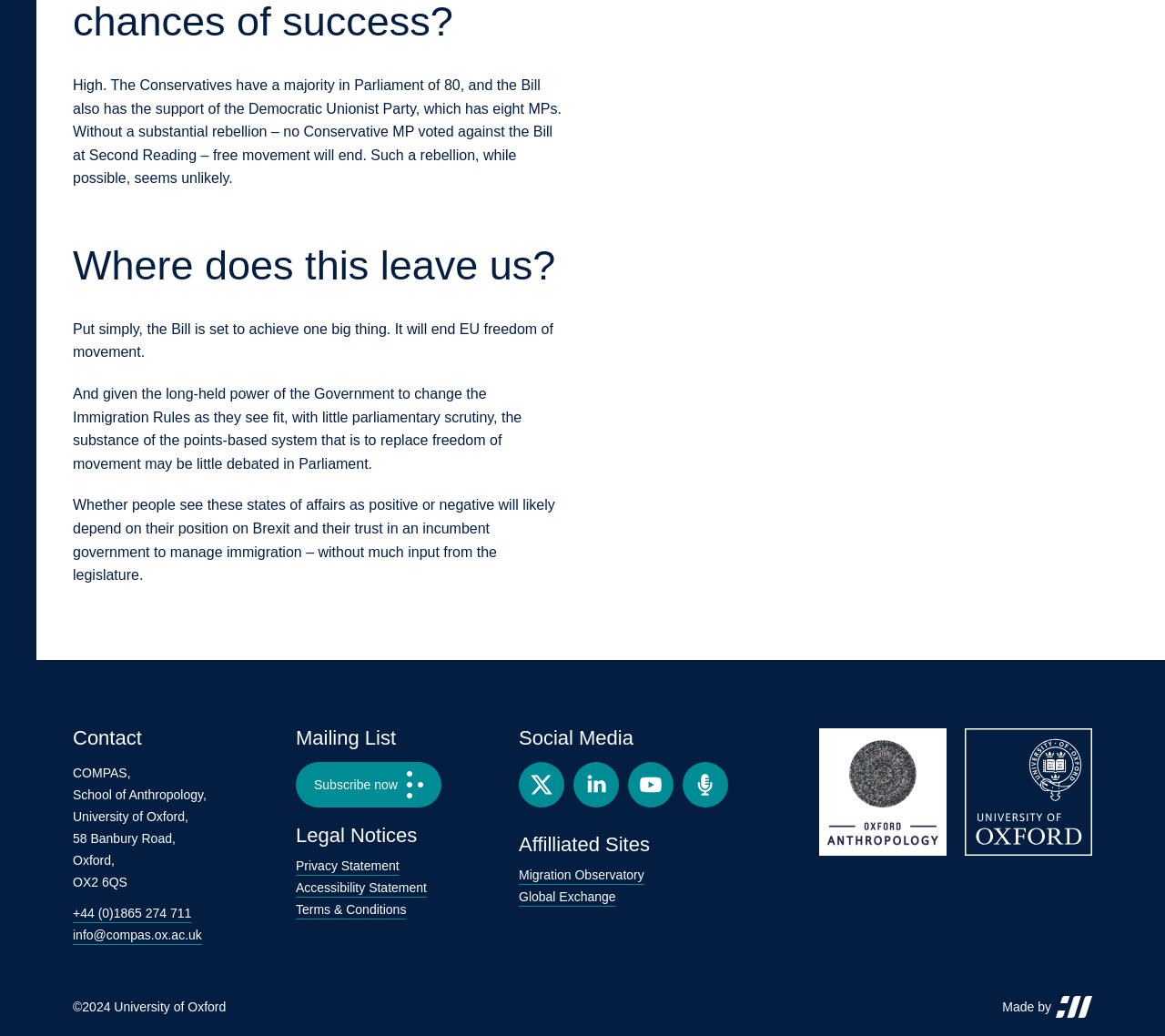Determine the bounding box coordinates for the area that needs to be clicked to fulfill this task: "Subscribe to the mailing list". The coordinates must be given as four float numbers between 0 and 1, i.e., [left, top, right, bottom].

[0.254, 0.735, 0.379, 0.779]